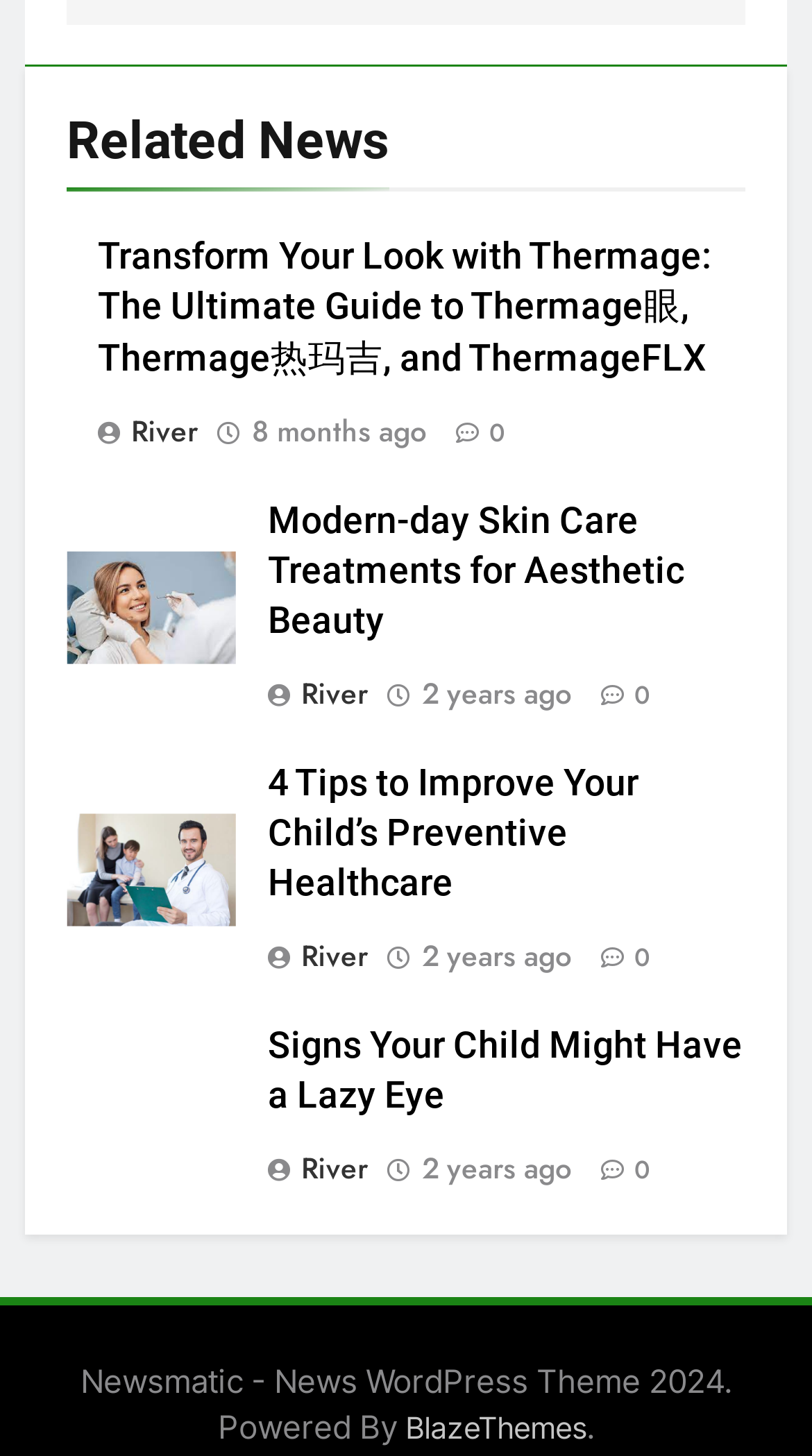Can you pinpoint the bounding box coordinates for the clickable element required for this instruction: "Learn about Modern-day Skin Care Treatments"? The coordinates should be four float numbers between 0 and 1, i.e., [left, top, right, bottom].

[0.329, 0.342, 0.918, 0.445]